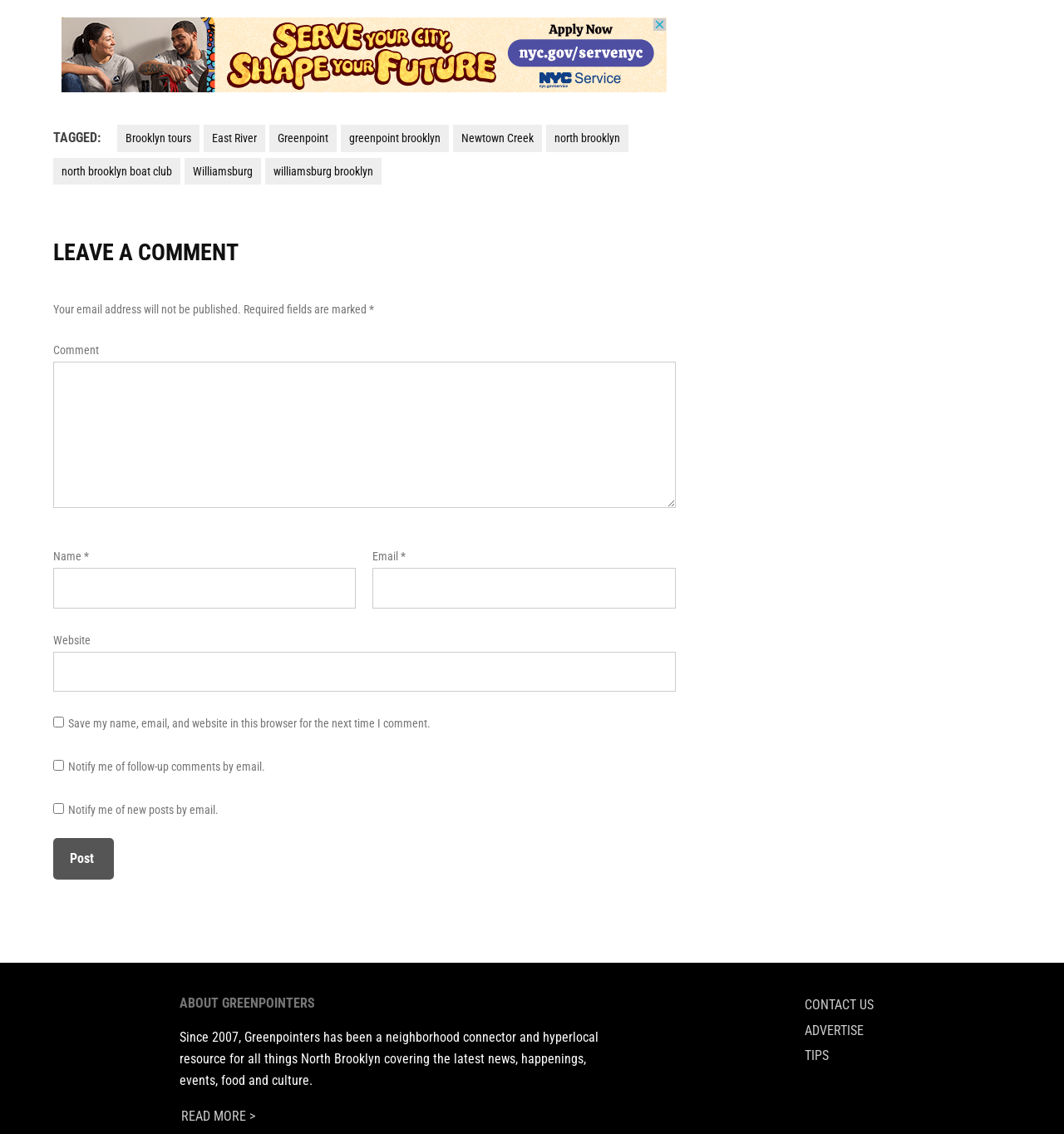Pinpoint the bounding box coordinates of the element you need to click to execute the following instruction: "Enter a comment". The bounding box should be represented by four float numbers between 0 and 1, in the format [left, top, right, bottom].

[0.05, 0.319, 0.635, 0.448]